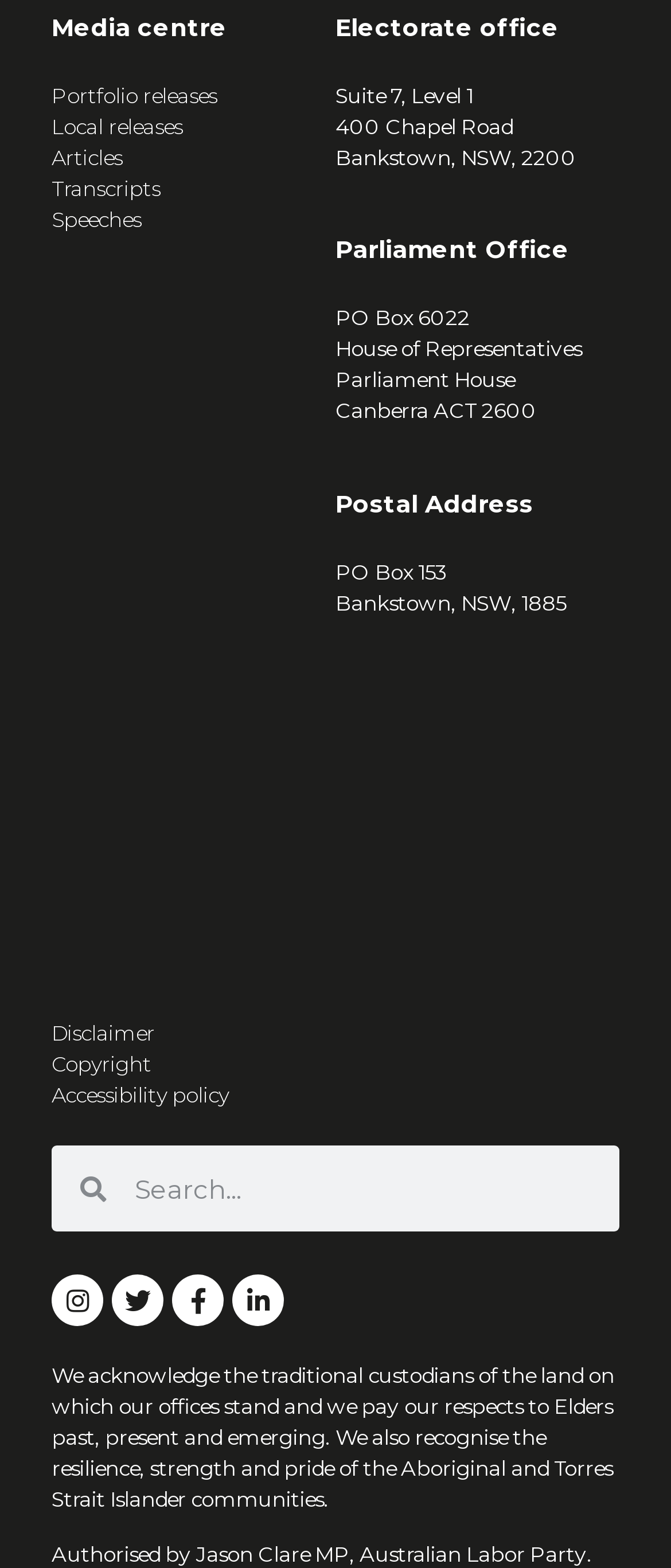Identify the coordinates of the bounding box for the element that must be clicked to accomplish the instruction: "Visit the media centre".

[0.077, 0.008, 0.338, 0.027]